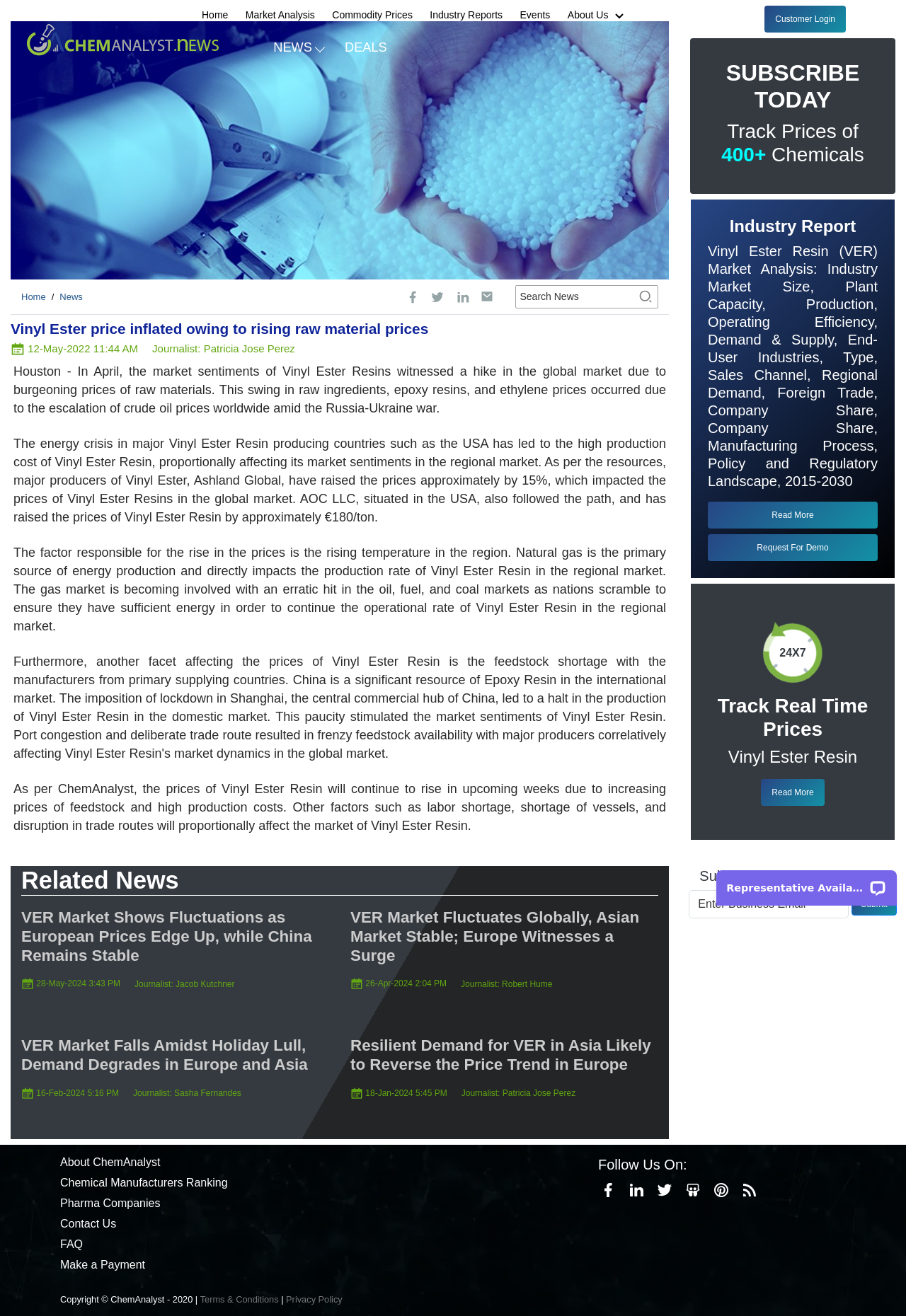What is the purpose of the textbox with the placeholder 'Search News'?
Using the image, give a concise answer in the form of a single word or short phrase.

To search for news